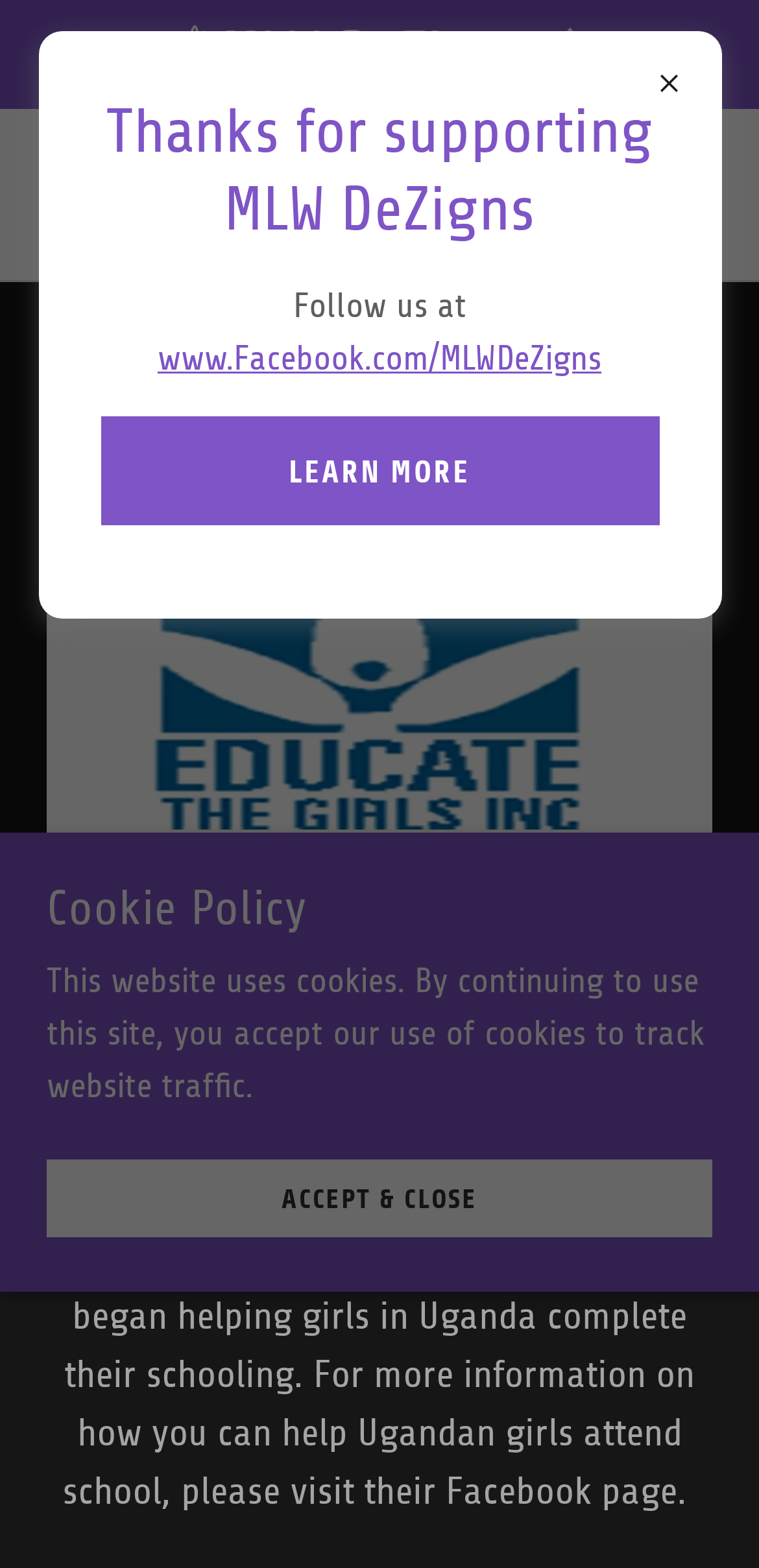Give a one-word or phrase response to the following question: What is the type of organization that Educate the Girls is?

501(c)(3)